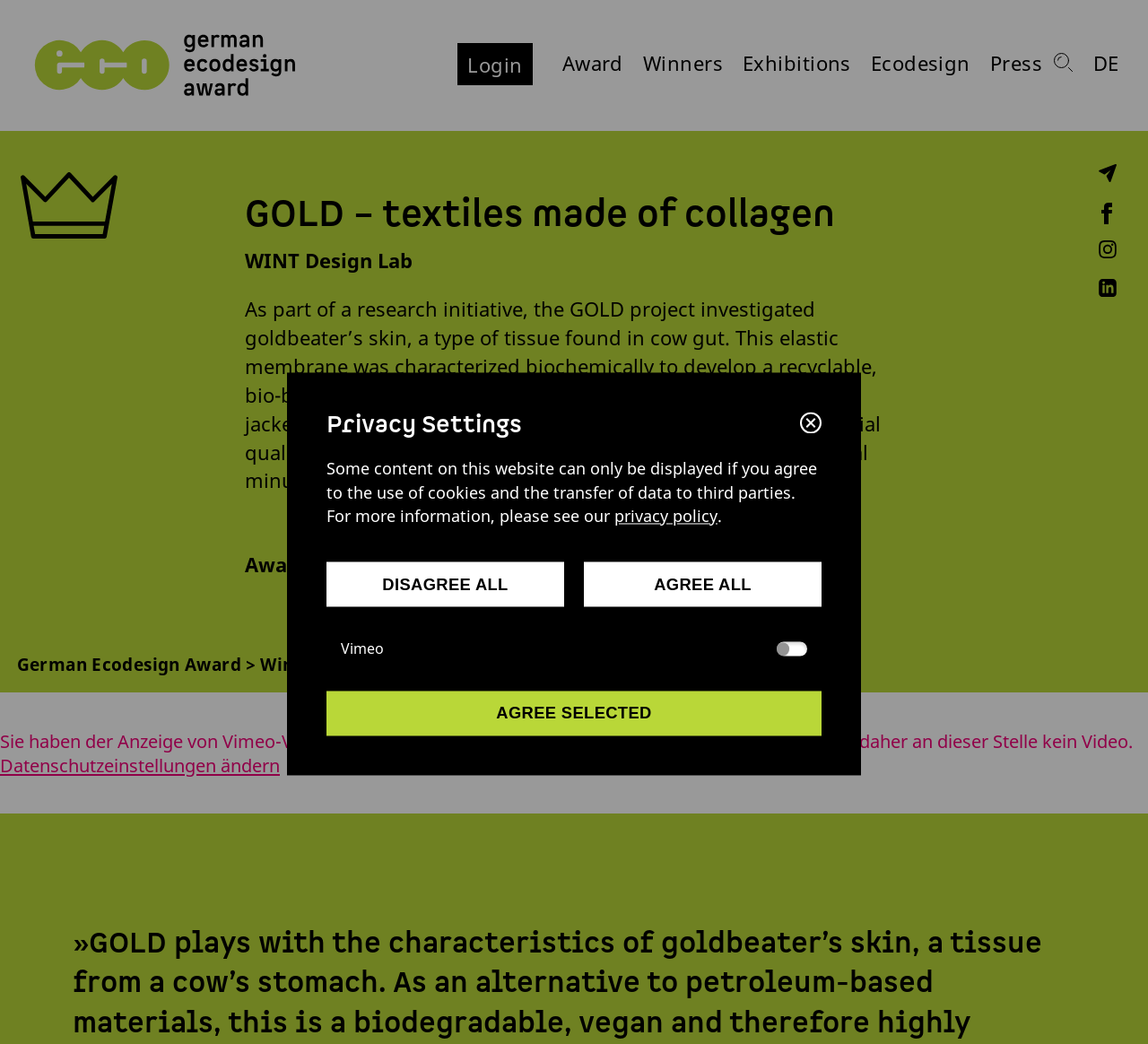What is the material used to make the textile in the GOLD project?
Answer the question using a single word or phrase, according to the image.

goldbeater’s skin